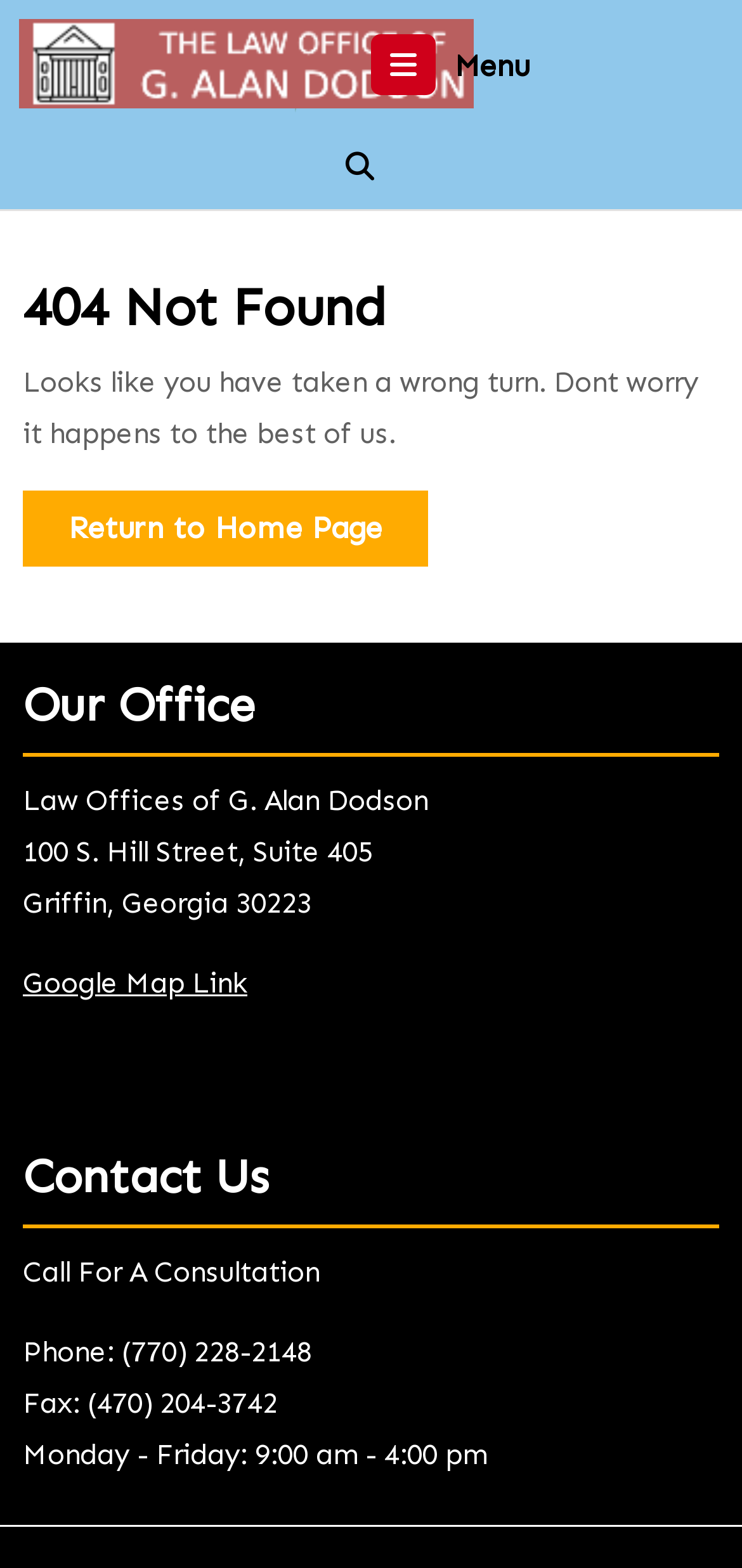Is there a link to a Google Map?
Using the image, answer in one word or phrase.

Yes